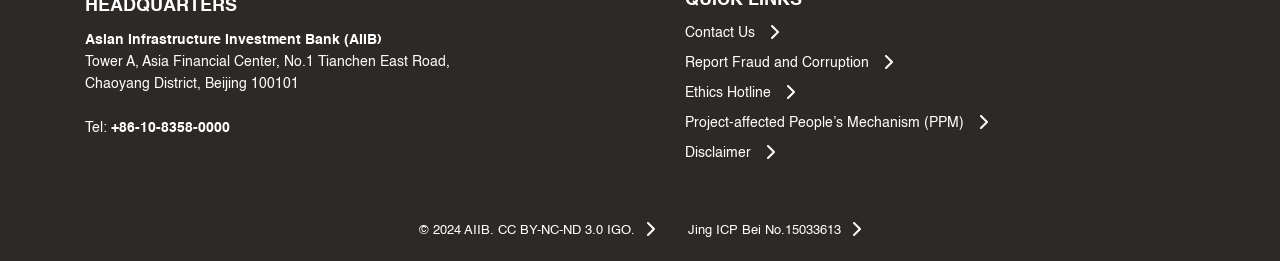Answer briefly with one word or phrase:
What is the purpose of the Ethics Hotline?

Not specified